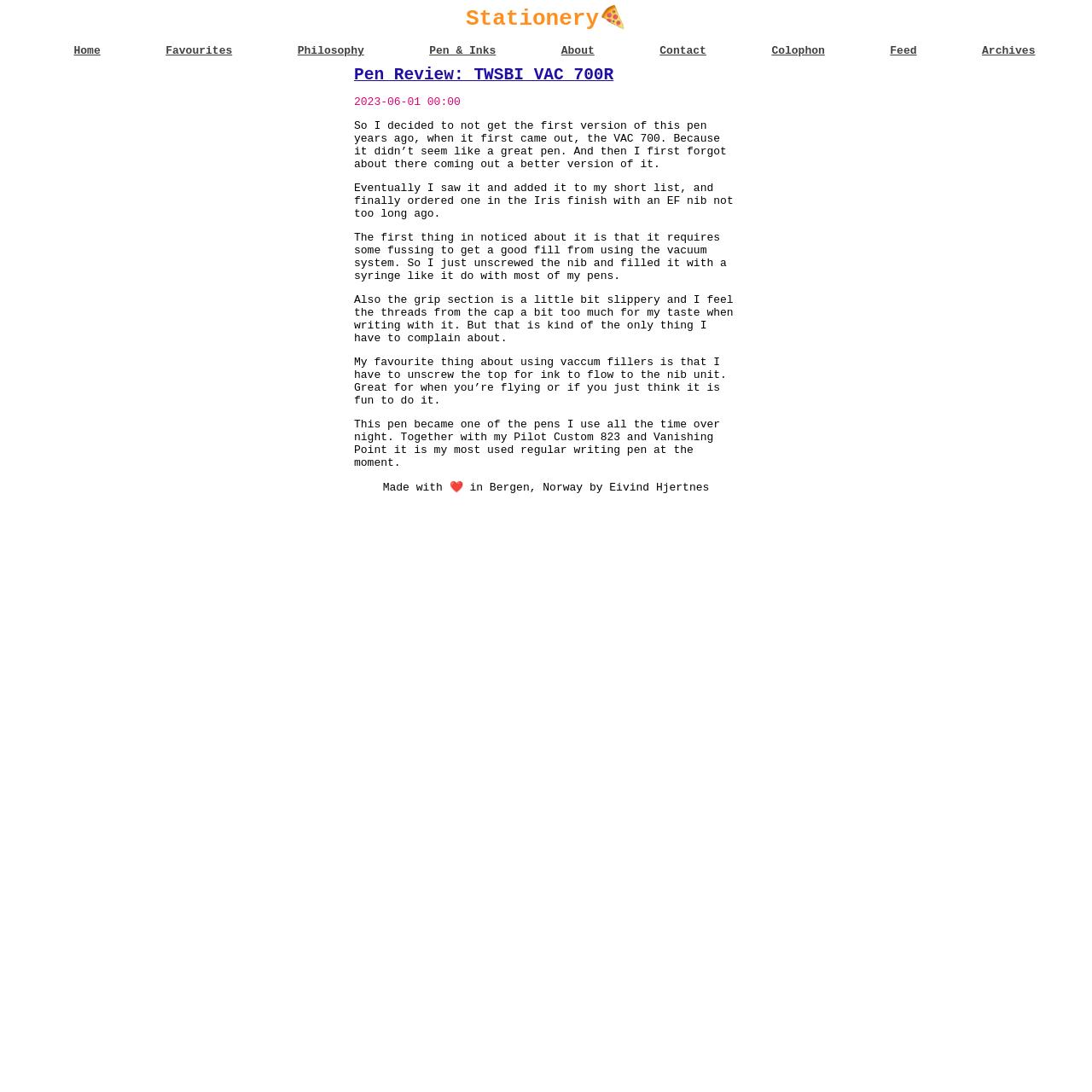Based on the element description "Pen Review: TWSBI VAC 700R", predict the bounding box coordinates of the UI element.

[0.324, 0.059, 0.563, 0.077]